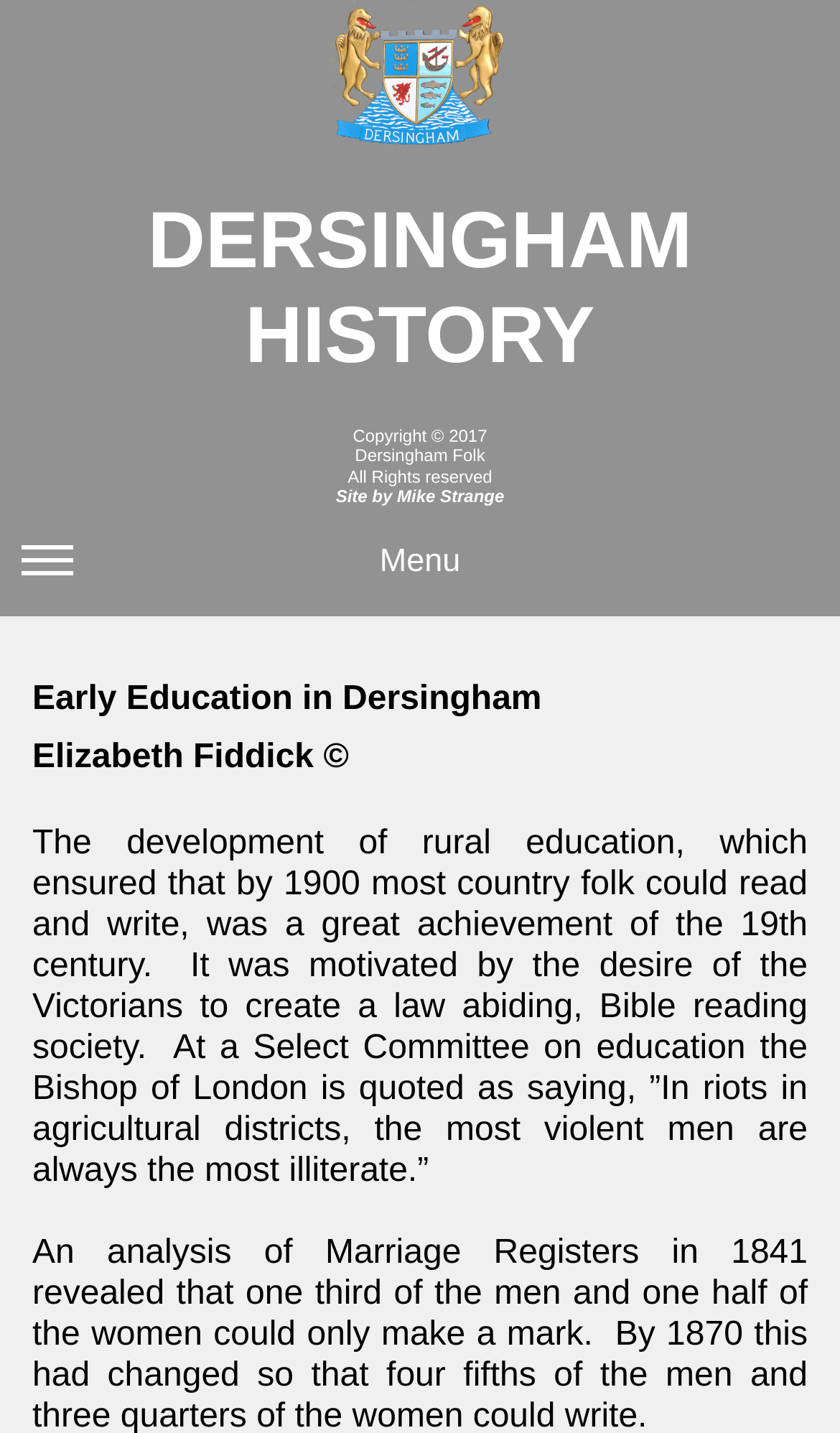Respond with a single word or phrase:
What is the theme of the webpage?

History of Dersingham